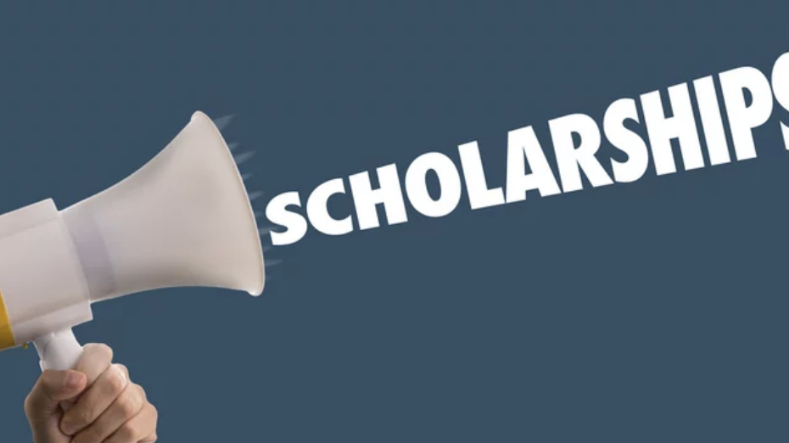What is the tone of the background? Using the information from the screenshot, answer with a single word or phrase.

Serious